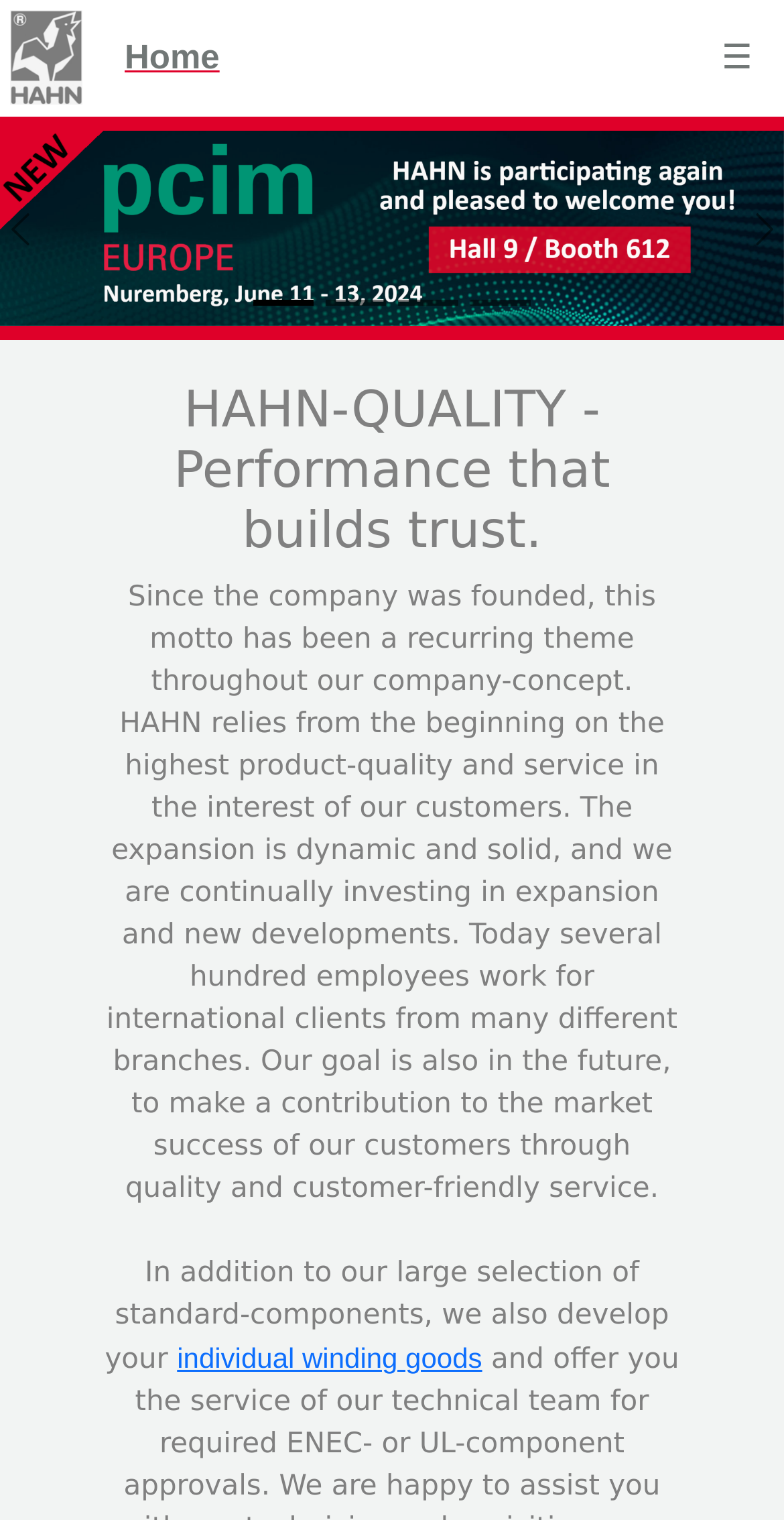Please specify the bounding box coordinates of the clickable region to carry out the following instruction: "Click the Slide 1 button". The coordinates should be four float numbers between 0 and 1, in the format [left, top, right, bottom].

[0.323, 0.184, 0.4, 0.215]